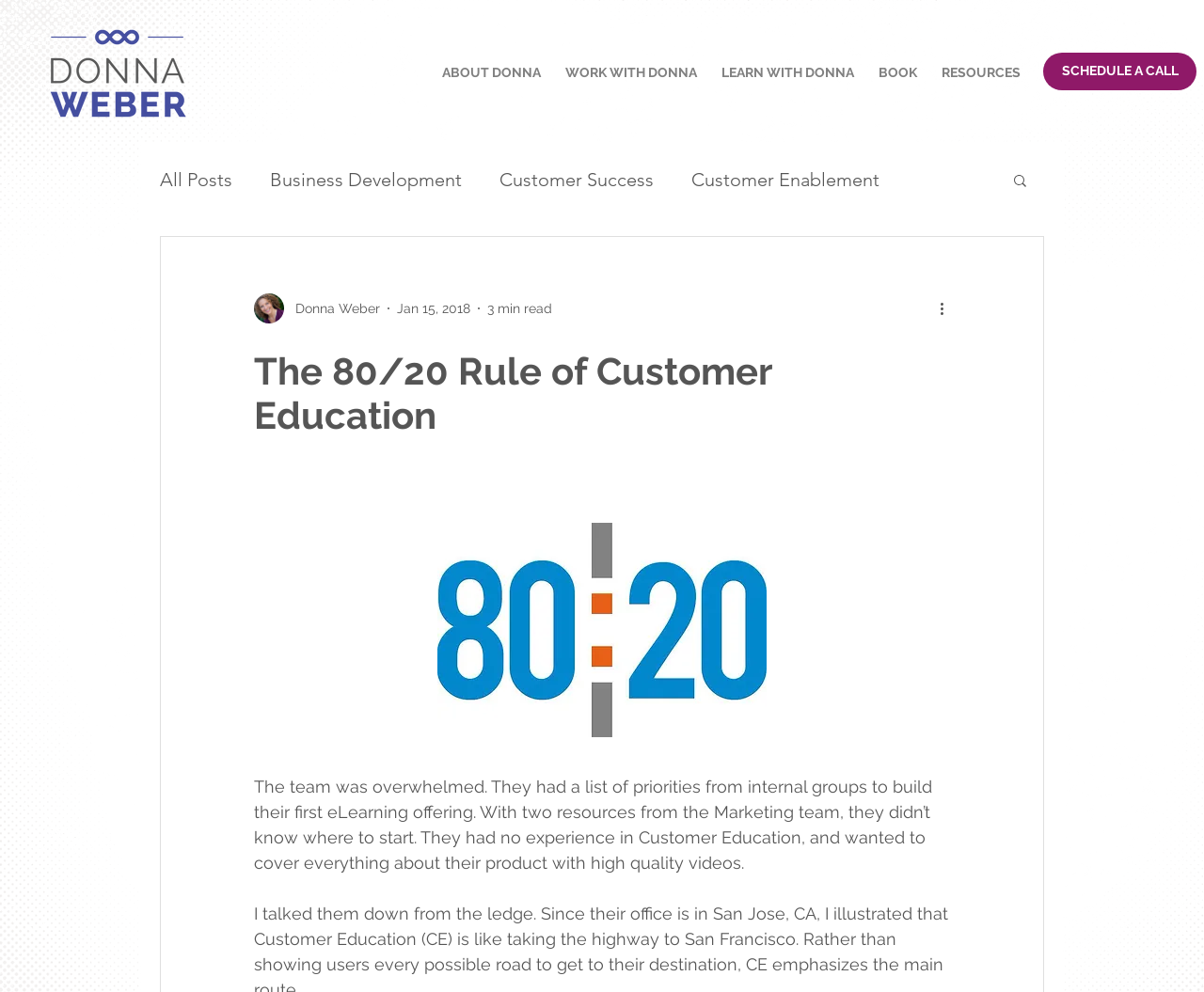Return the bounding box coordinates of the UI element that corresponds to this description: "BOOK". The coordinates must be given as four float numbers in the range of 0 and 1, [left, top, right, bottom].

[0.72, 0.055, 0.772, 0.091]